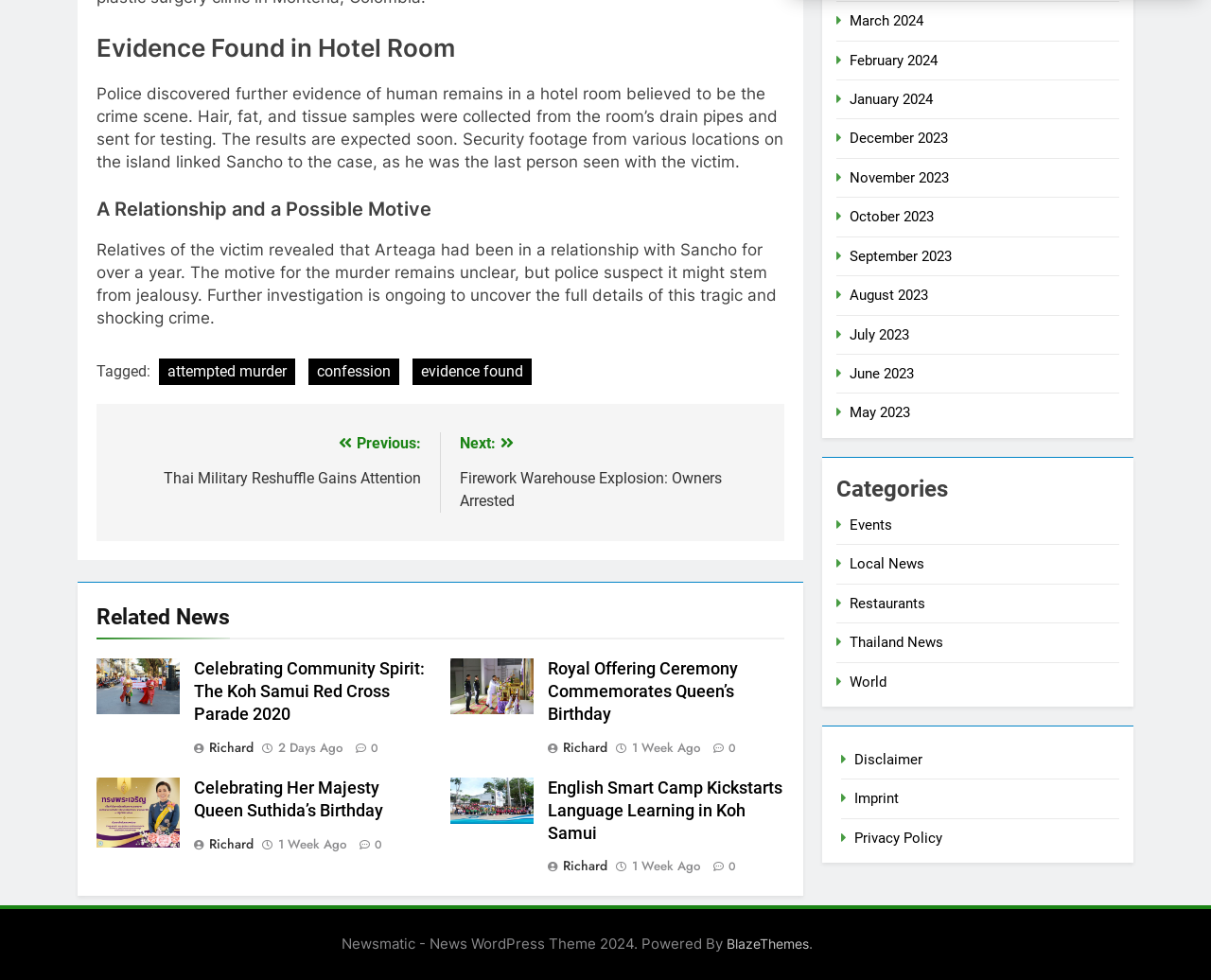Reply to the question with a single word or phrase:
What is the motive for the murder?

Jealousy